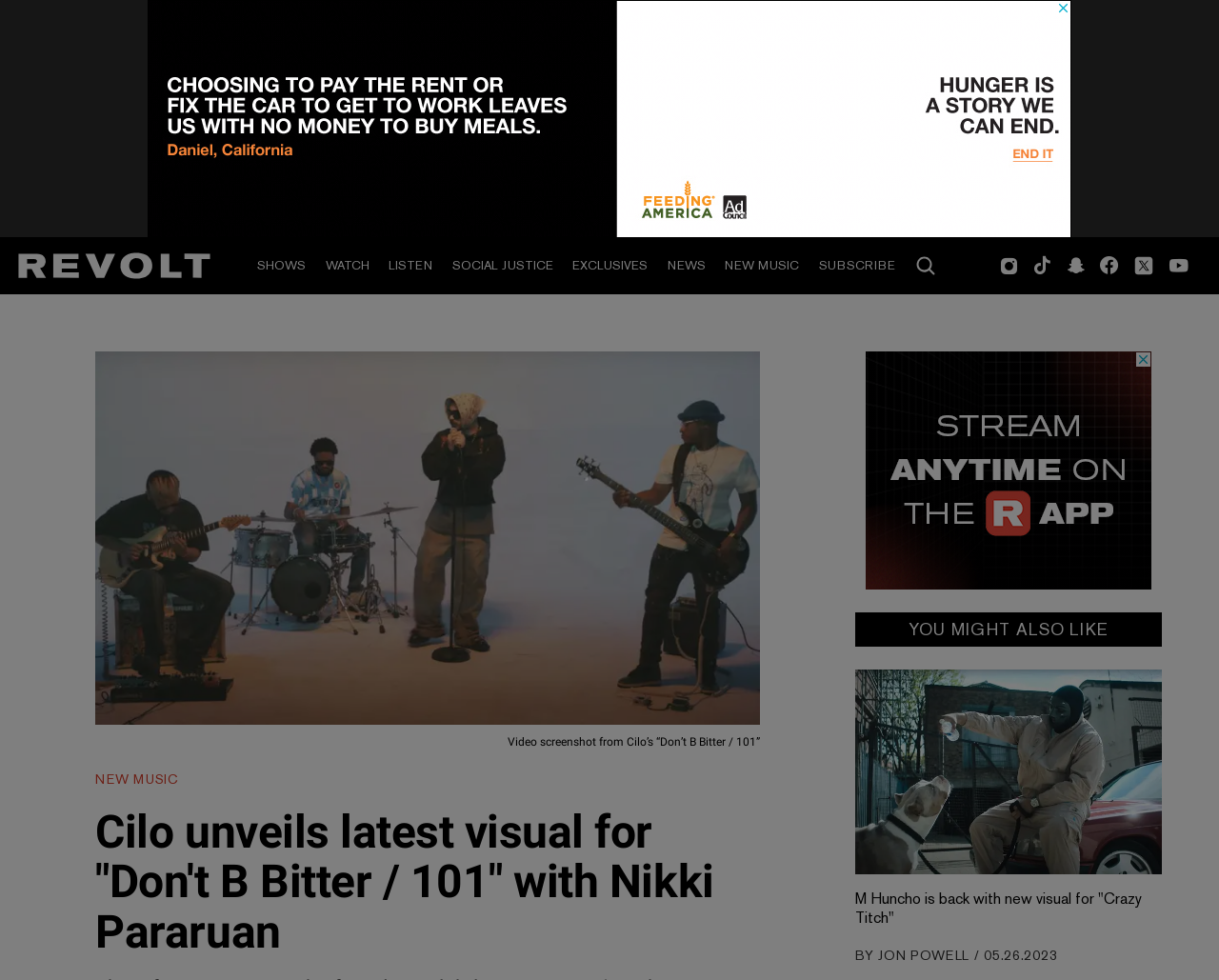Who is the author of the article?
Please provide a single word or phrase as your answer based on the image.

JON POWELL